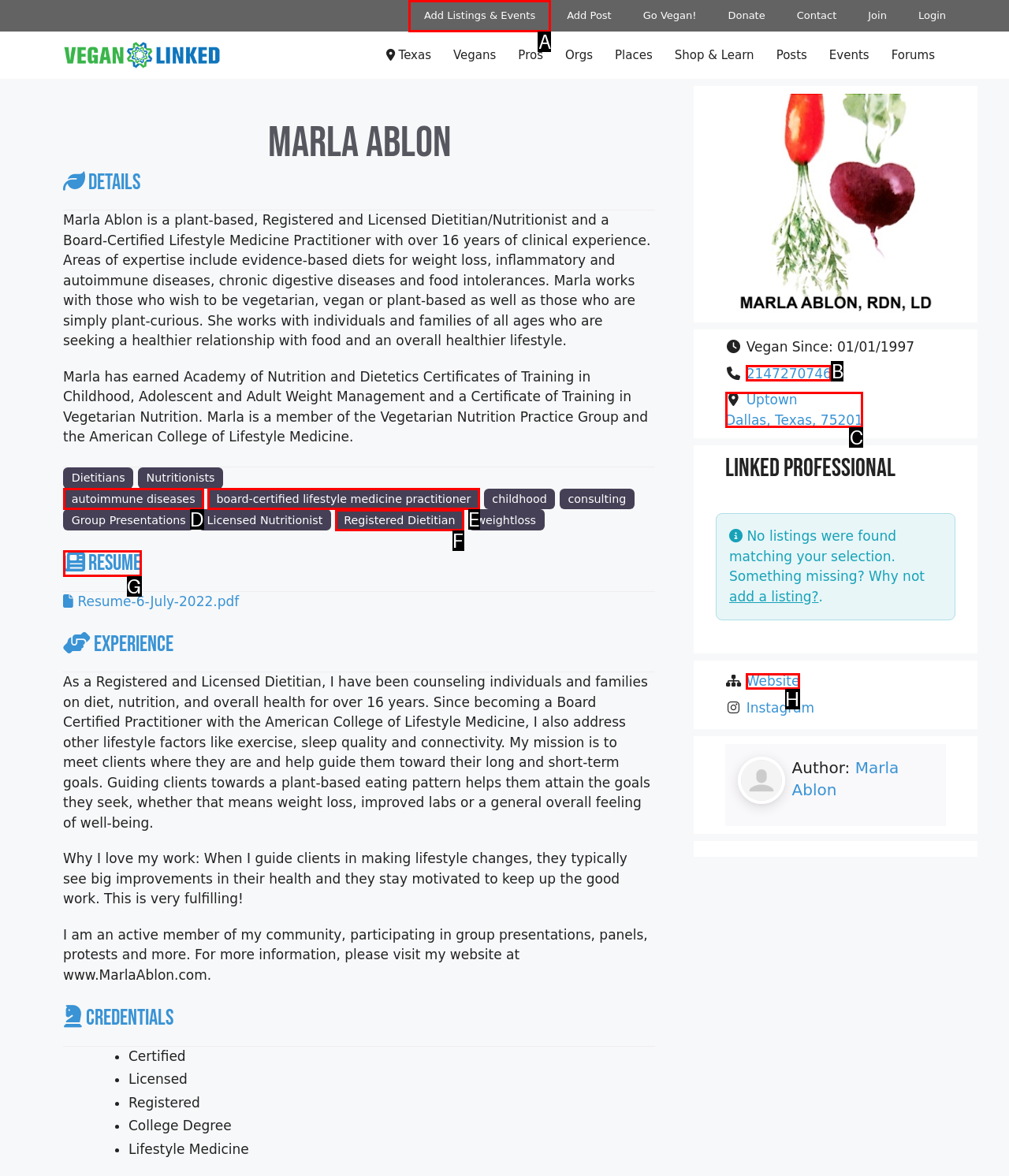Identify the letter of the correct UI element to fulfill the task: Click on 'Add Listings & Events' from the given options in the screenshot.

A